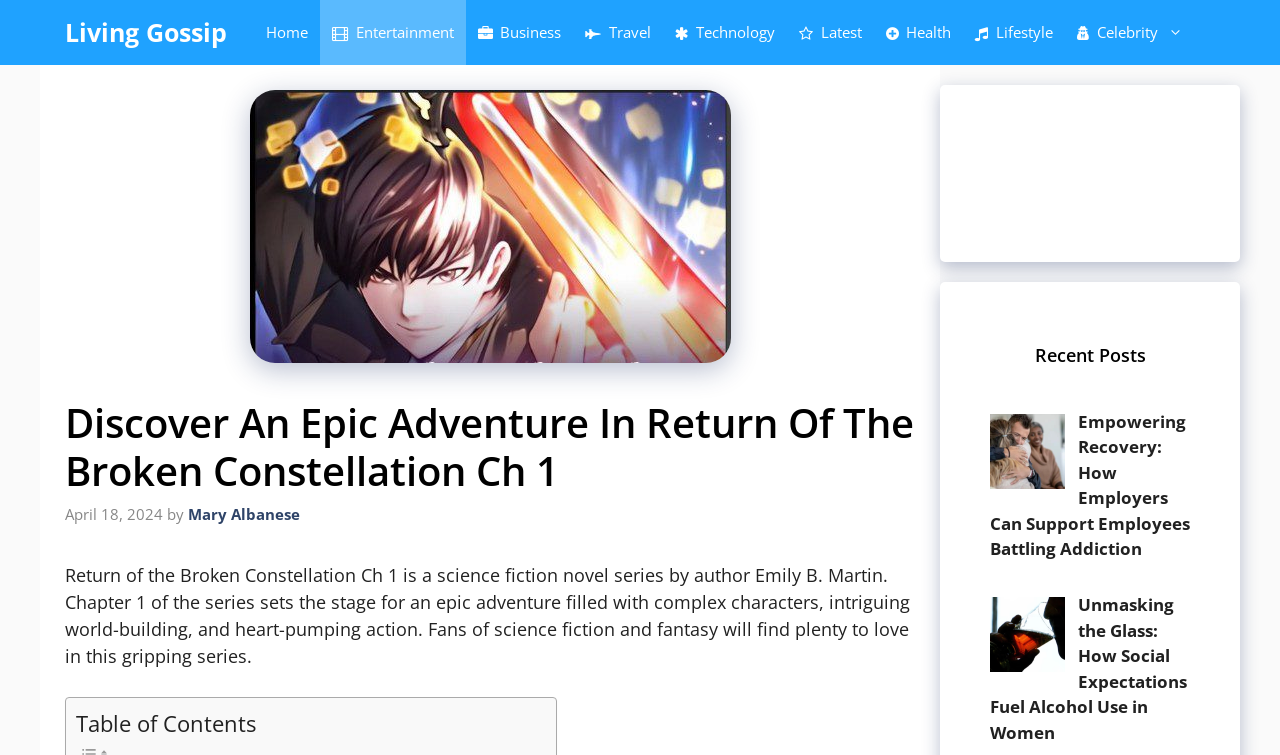Find the bounding box coordinates of the element you need to click on to perform this action: 'Read the article 'Return of the Broken Constellation Ch 1''. The coordinates should be represented by four float values between 0 and 1, in the format [left, top, right, bottom].

[0.051, 0.528, 0.715, 0.696]